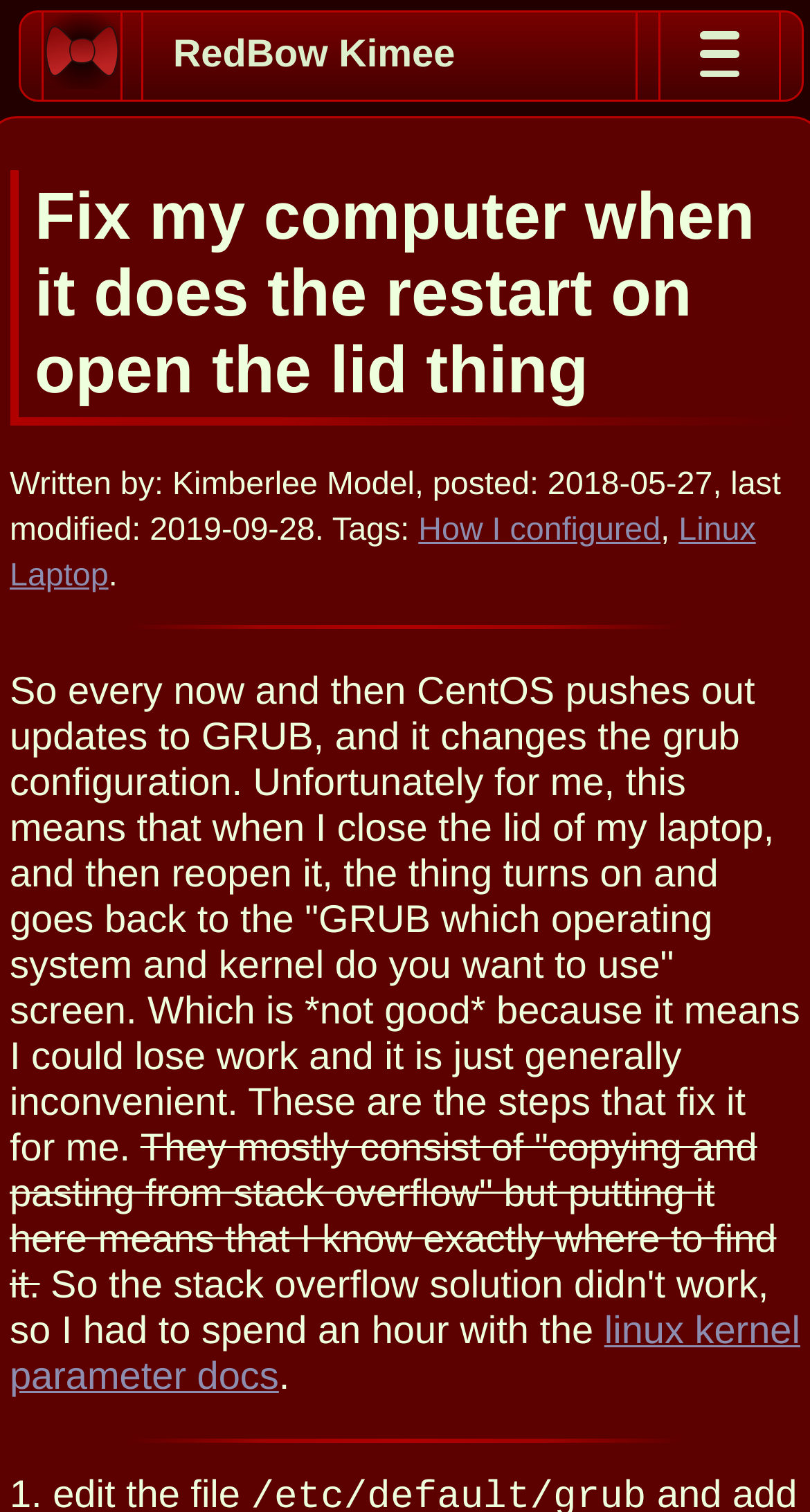Look at the image and give a detailed response to the following question: What is the date when the article was last modified?

The date when the article was last modified is mentioned in the text 'Written by: Kimberlee Model, posted: 2018-05-27, last modified: 2019-09-28. Tags:' which is located below the main heading.